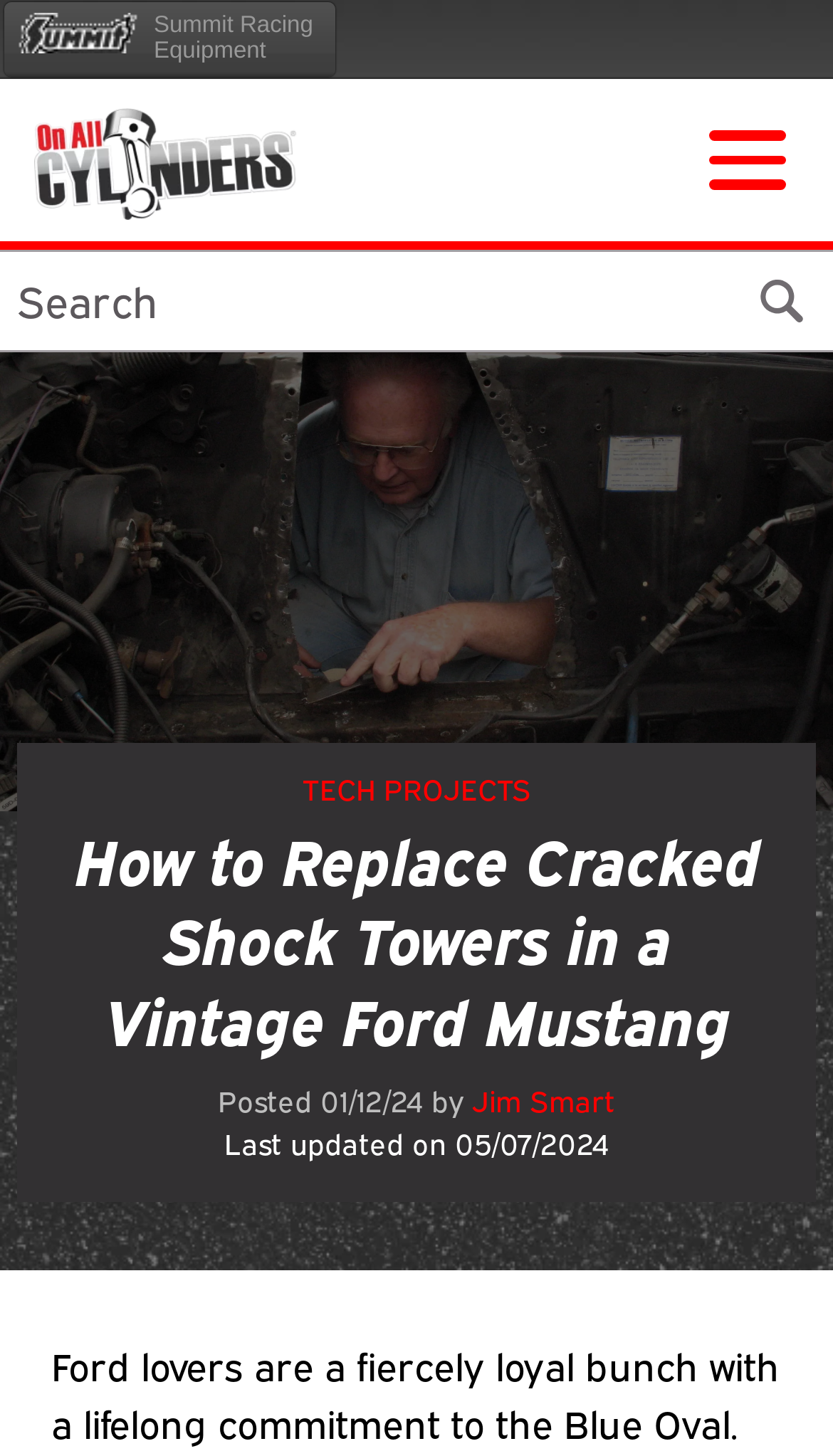Create a full and detailed caption for the entire webpage.

This webpage is a comprehensive guide on replacing cracked shock towers in a vintage Ford Mustang. At the top left, there is a link to Summit Racing Equipment, and next to it, the OnAllCylinders Blog logo, which is also an image. On the top right, there is a menu button and a search box with a submit button. The search box spans the entire width of the page, and the submit button is located at the far right. 

Below the search box, there is a header section that takes up most of the page width. Within this section, there is a link to TECH PROJECTS on the left side. The main title of the guide, "How to Replace Cracked Shock Towers in a Vintage Ford Mustang", is a large heading that spans most of the page width. 

Under the main title, there is a section with metadata about the article, including the posted date, author, and last updated date. The author's name, Jim Smart, is a link. This section is positioned near the top of the page, below the main title.